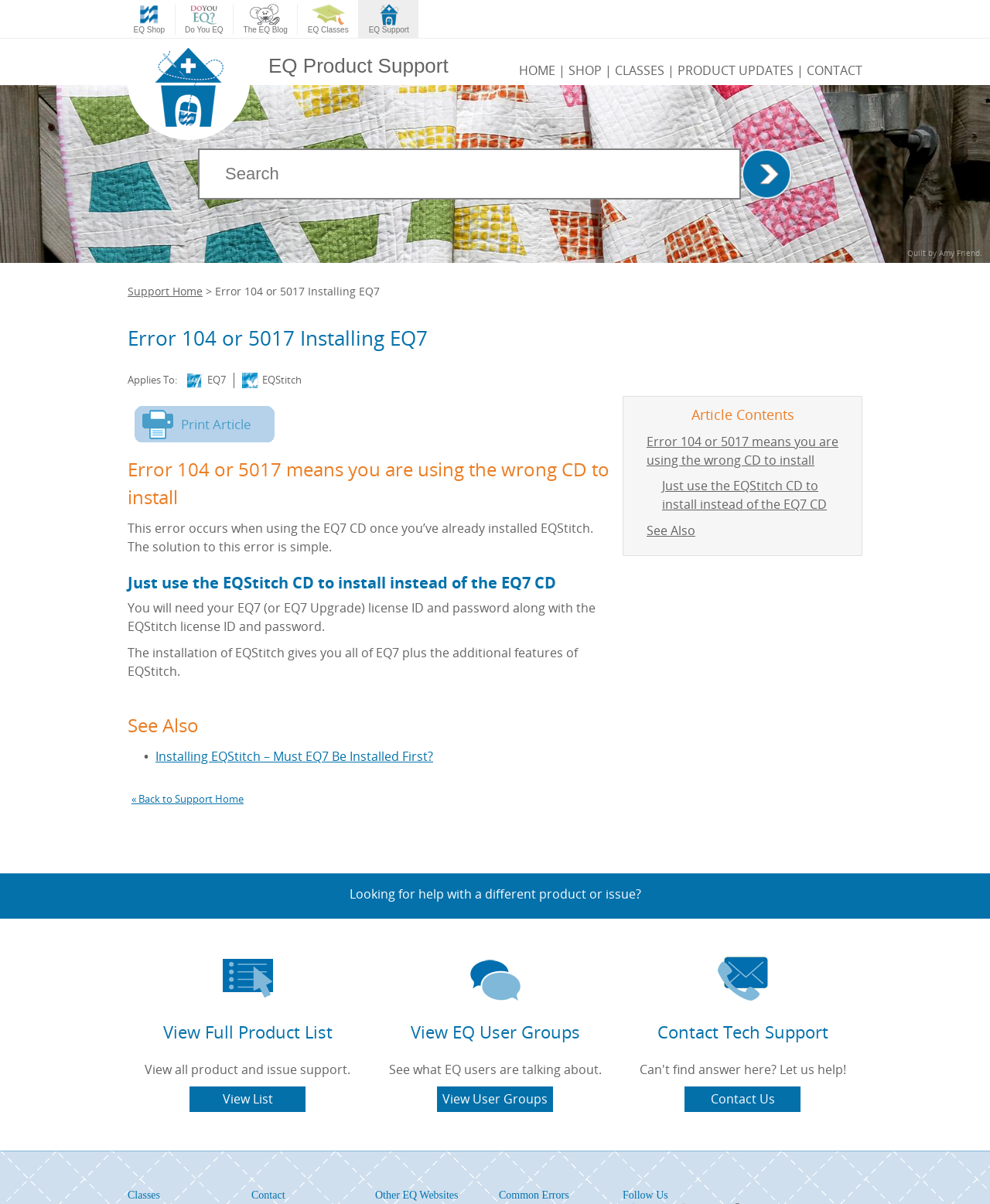Determine the main headline from the webpage and extract its text.

Error 104 or 5017 Installing EQ7